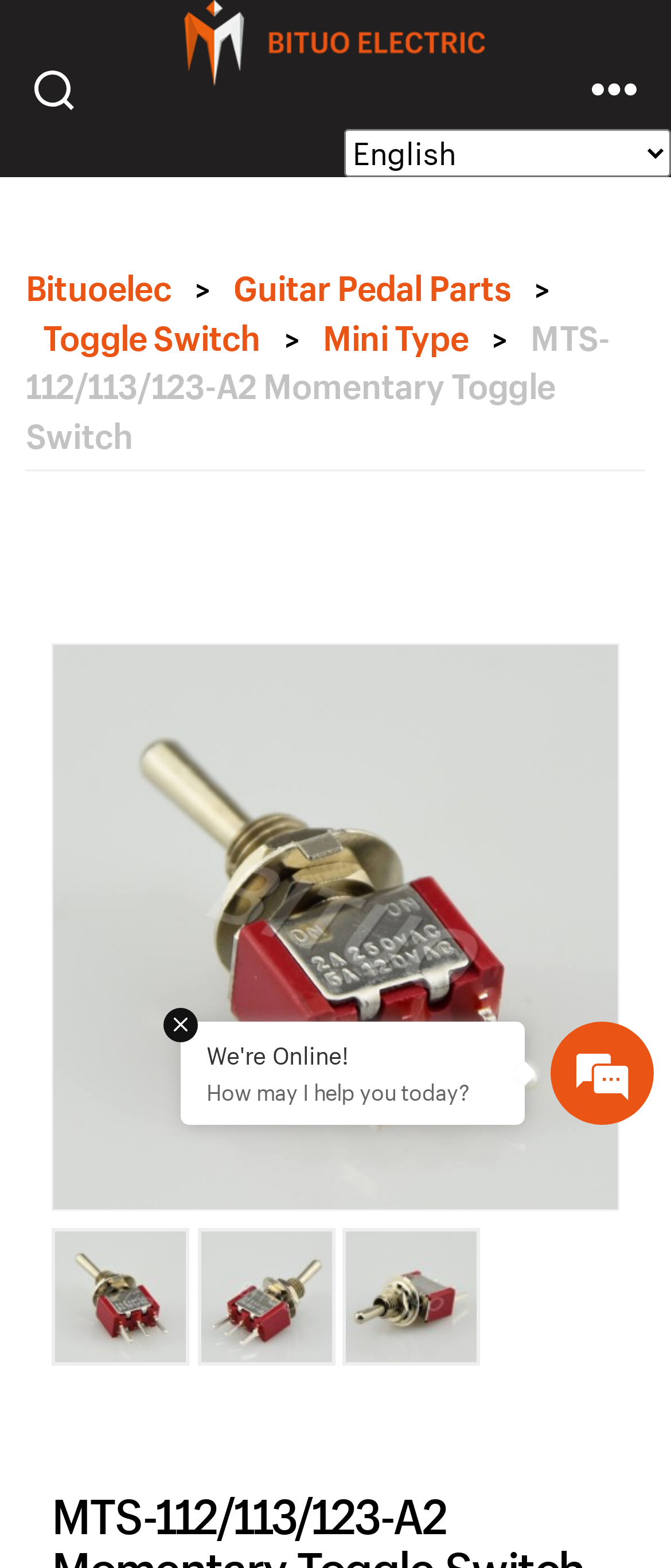Respond to the question with just a single word or phrase: 
What type of switch is being offered?

Momentary Toggle Switch